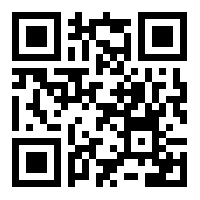Offer a comprehensive description of the image.

The image features a QR code, a commonly used graphic that can be scanned with a smartphone or QR code reader. QR codes are designed to link to digital information, which can include websites, contact details, or even promotional content. This particular QR code is framed by a simple design of black squares on a white background, creating a distinctive matrix pattern that is easy for scanning devices to read. The presence of this QR code suggests it might direct users to further information or resources related to the company or services it represents, potentially enhancing user engagement in a digital context.